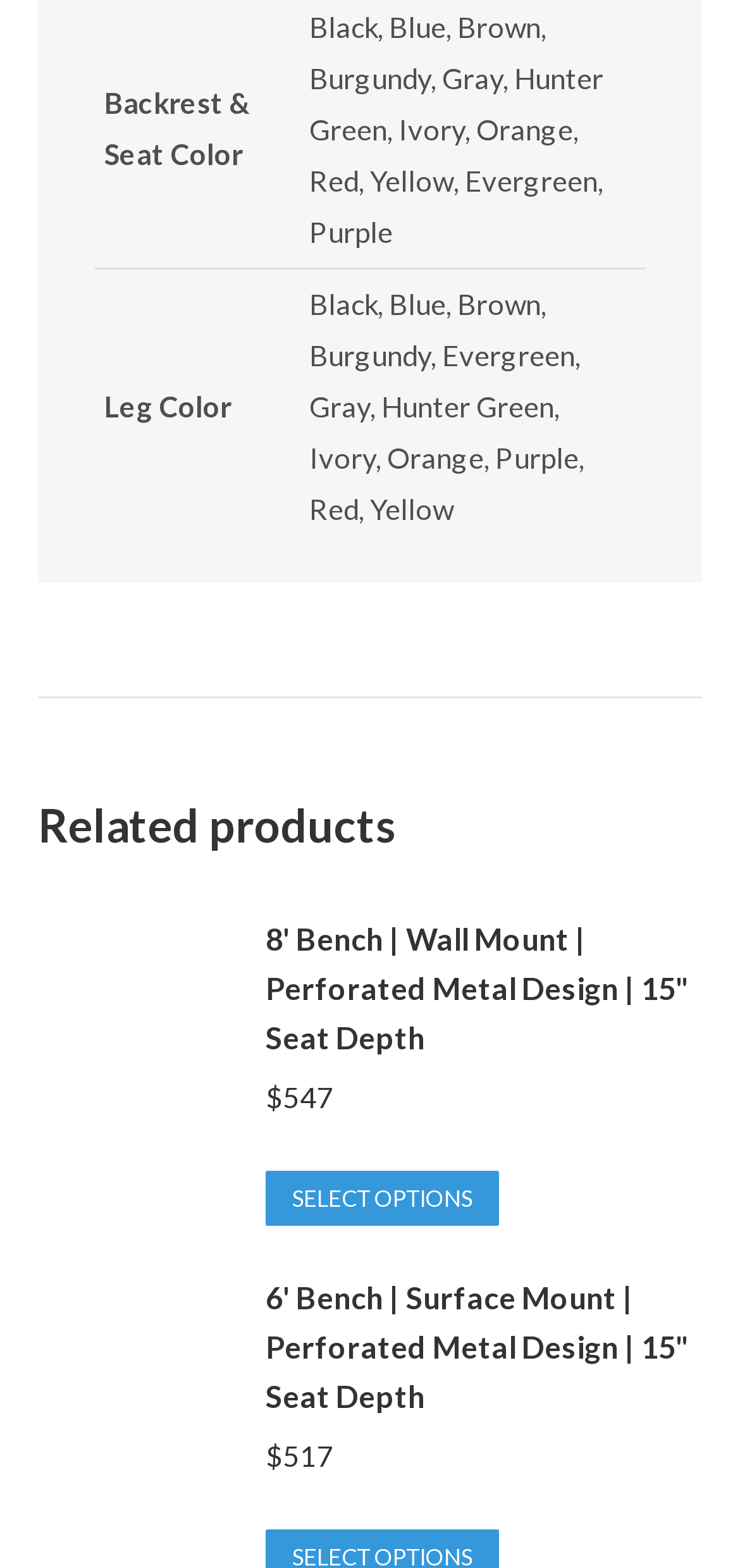What is the purpose of the 'SELECT OPTIONS' button?
Look at the image and answer the question using a single word or phrase.

Choose product variants